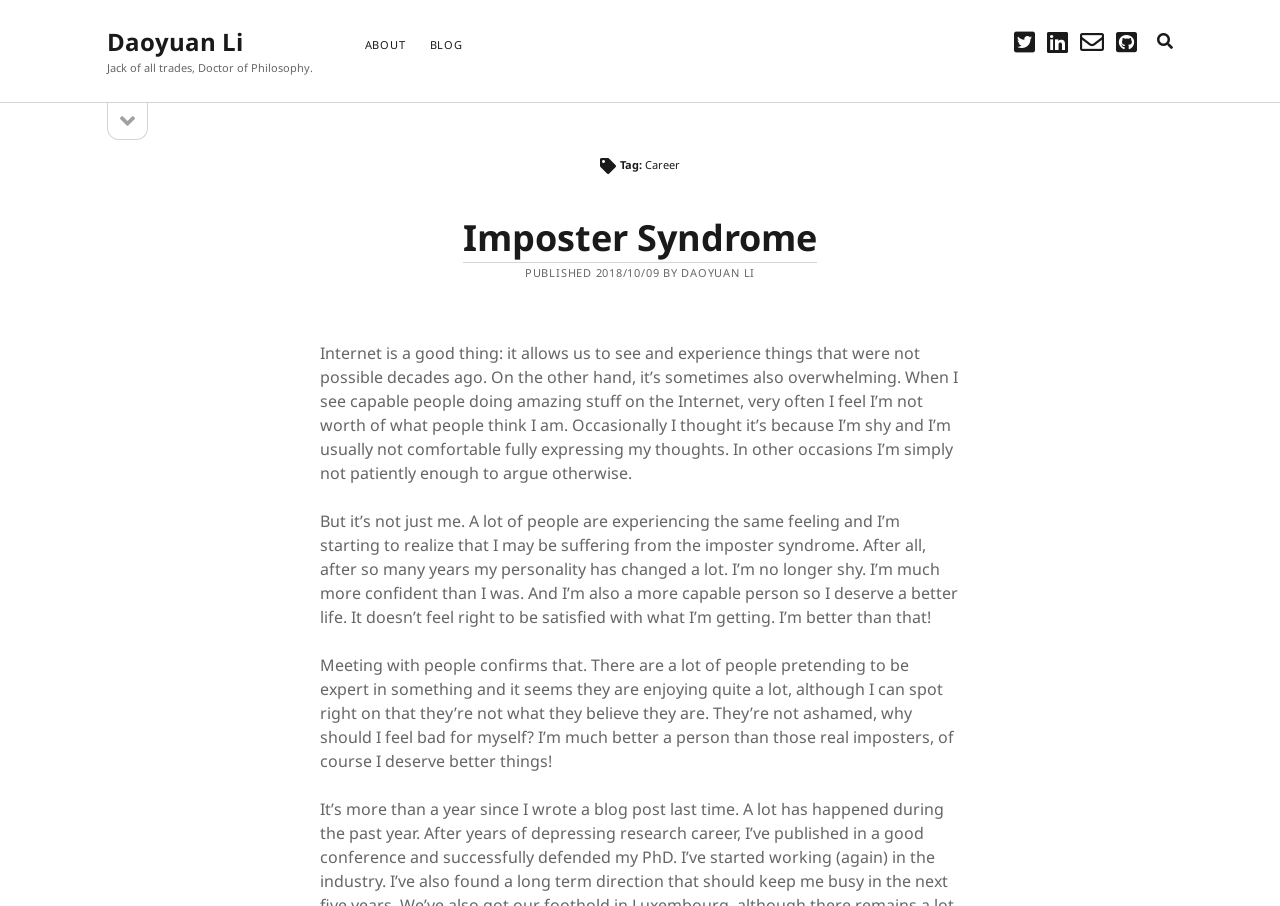Please indicate the bounding box coordinates of the element's region to be clicked to achieve the instruction: "Read the 'Imposter Syndrome' article". Provide the coordinates as four float numbers between 0 and 1, i.e., [left, top, right, bottom].

[0.362, 0.235, 0.638, 0.29]